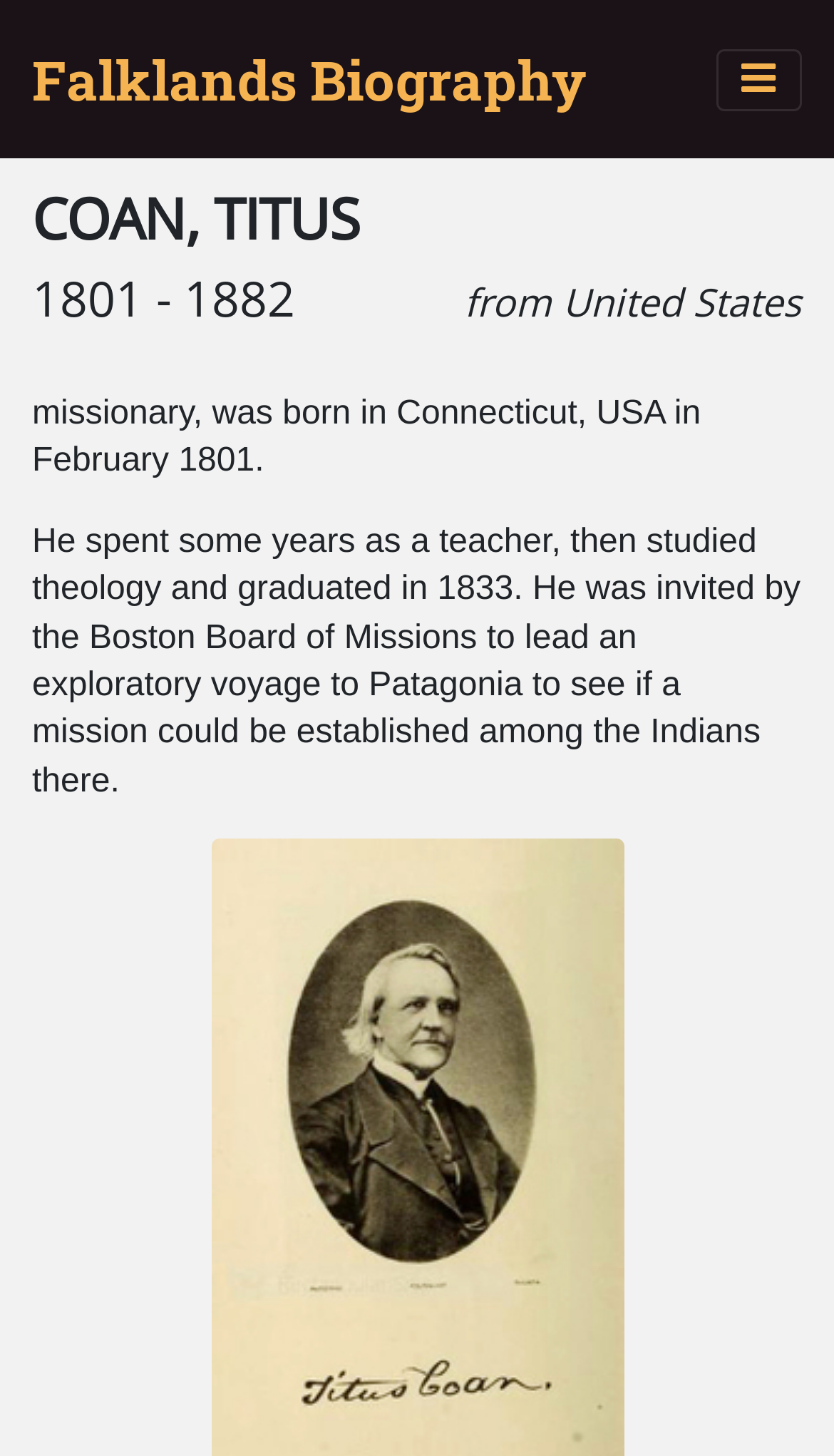What is the name of the organization that invited COAN, TITUS?
Based on the visual details in the image, please answer the question thoroughly.

The webpage states that COAN, TITUS was invited by the Boston Board of Missions to lead an exploratory voyage to Patagonia to see if a mission could be established among the Indians there.